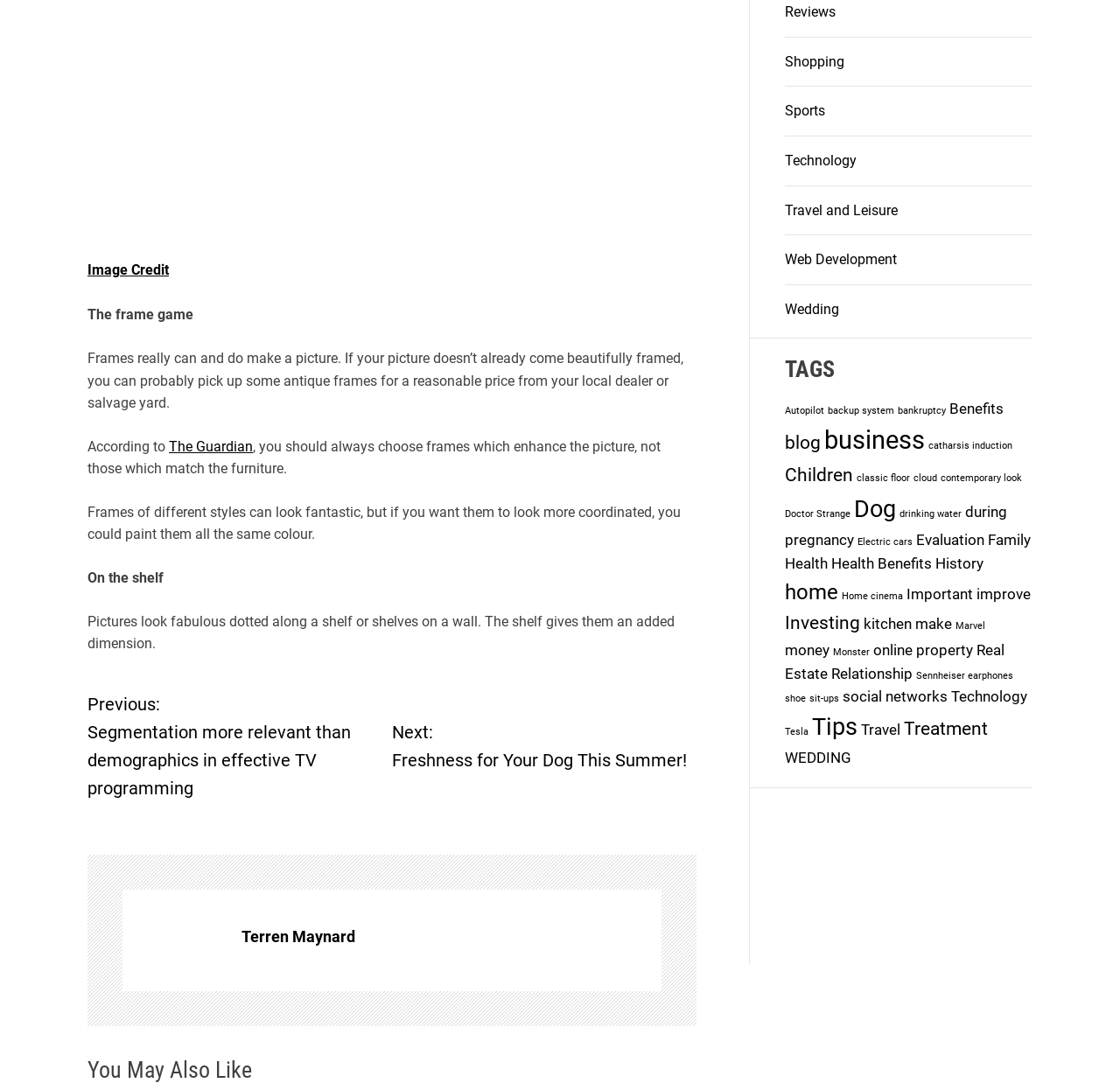Determine the bounding box coordinates of the clickable region to follow the instruction: "Click on 'Previous: Segmentation more relevant than demographics in effective TV programming'".

[0.078, 0.637, 0.35, 0.741]